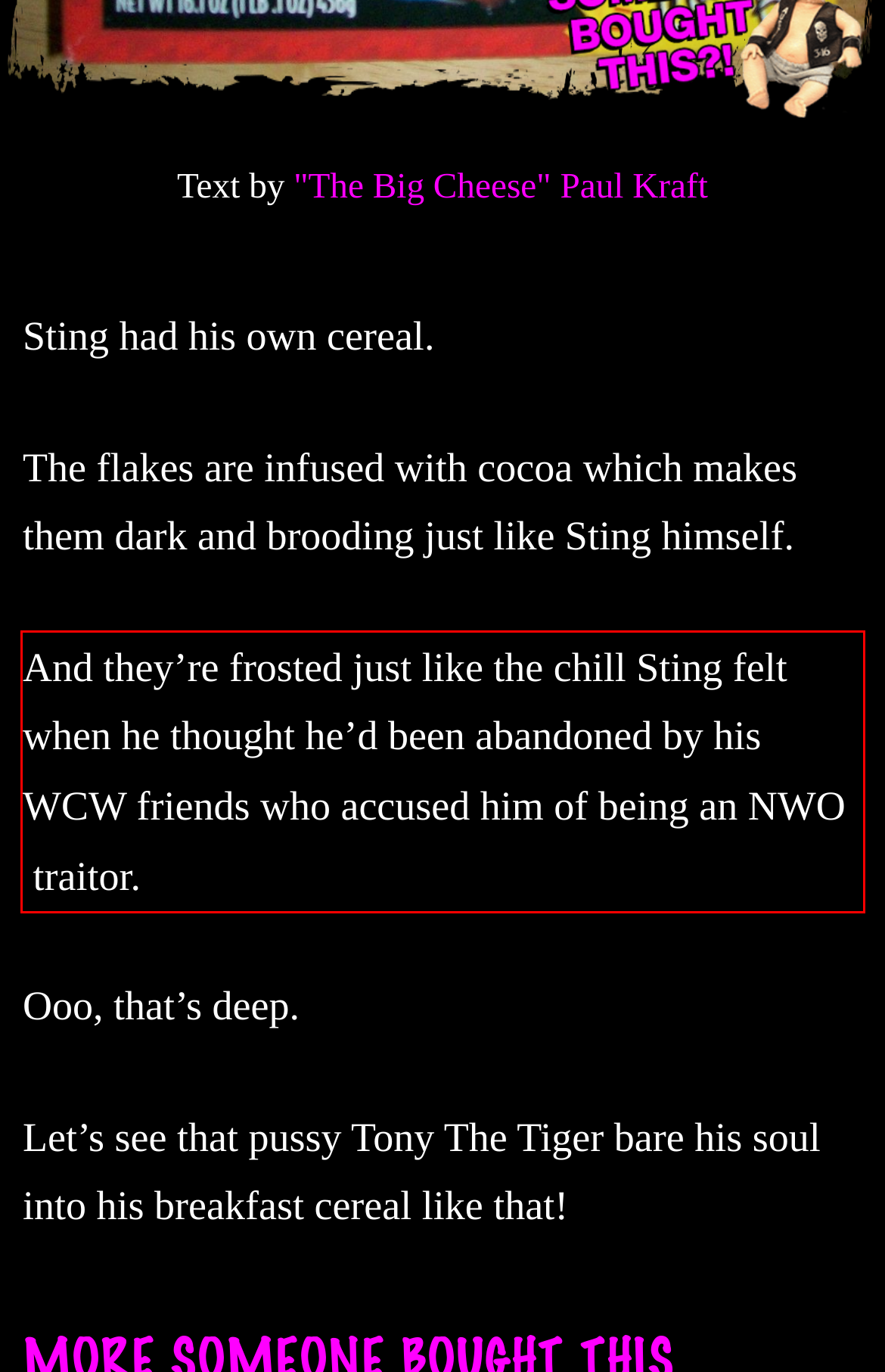Within the screenshot of the webpage, locate the red bounding box and use OCR to identify and provide the text content inside it.

And they’re frosted just like the chill Sting felt when he thought he’d been abandoned by his WCW friends who accused him of being an NWO traitor.